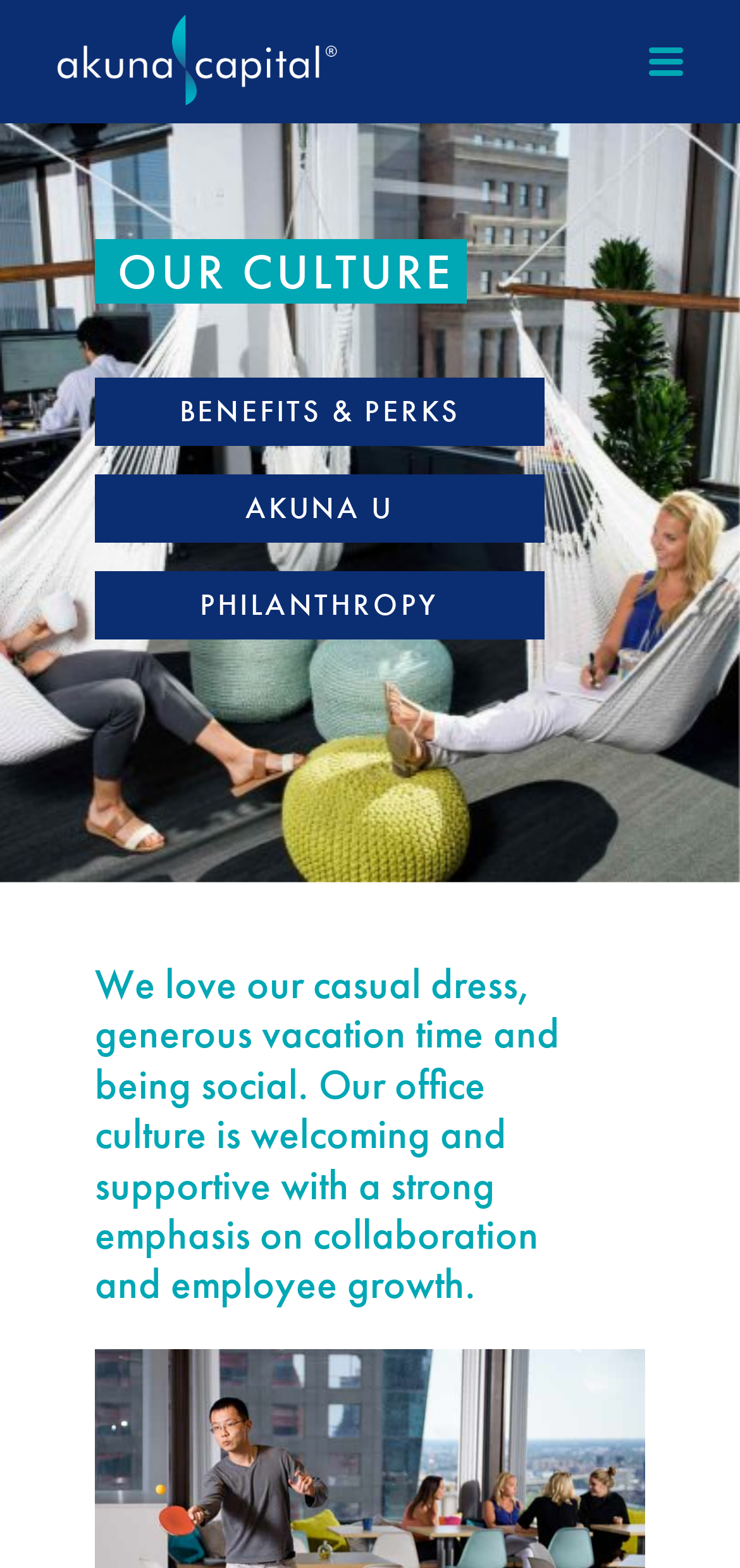Find and provide the bounding box coordinates for the UI element described with: "philanthropy".

[0.128, 0.364, 0.735, 0.408]